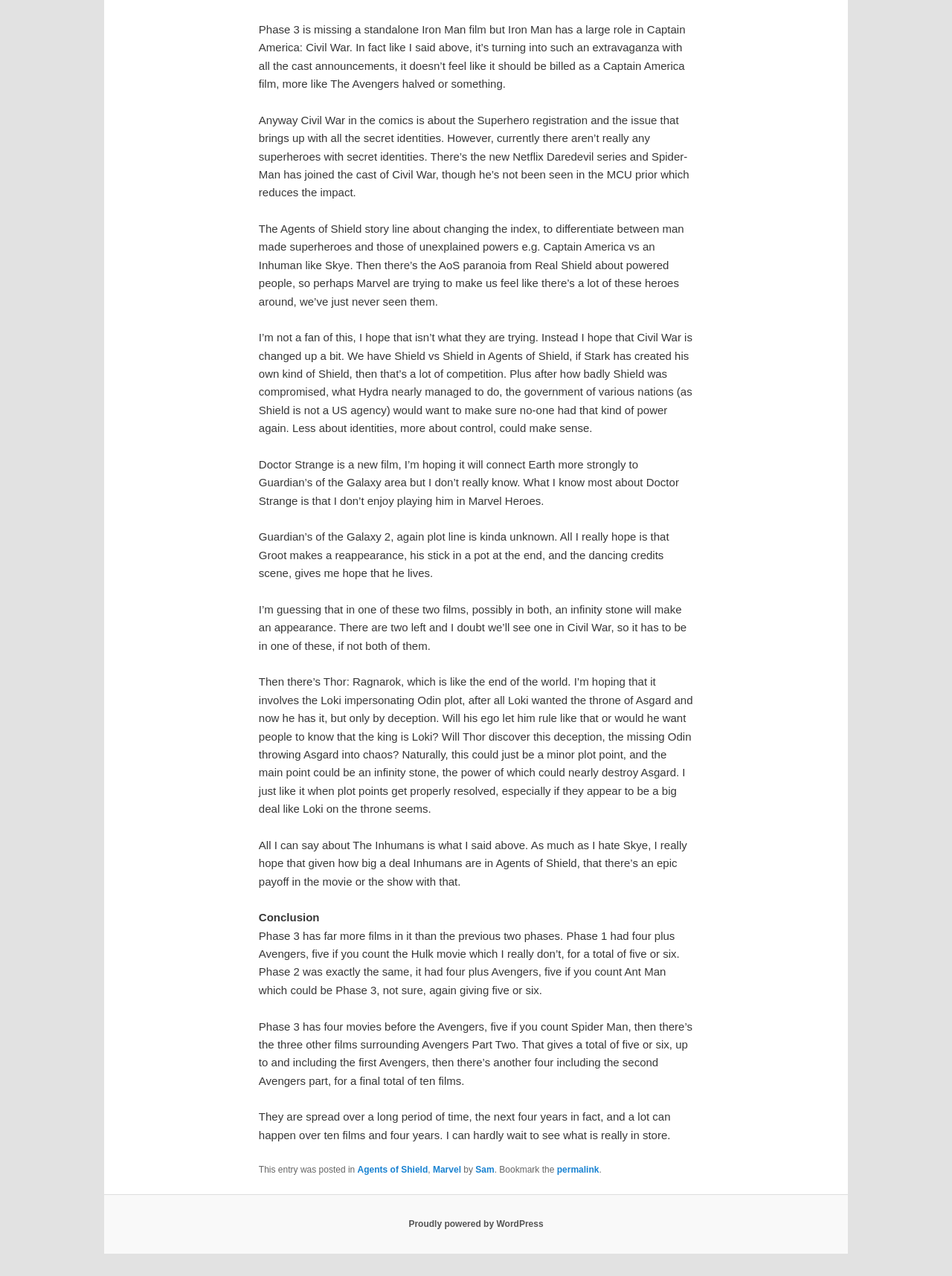Using the element description provided, determine the bounding box coordinates in the format (top-left x, top-left y, bottom-right x, bottom-right y). Ensure that all values are floating point numbers between 0 and 1. Element description: Proudly powered by WordPress

[0.429, 0.955, 0.571, 0.963]